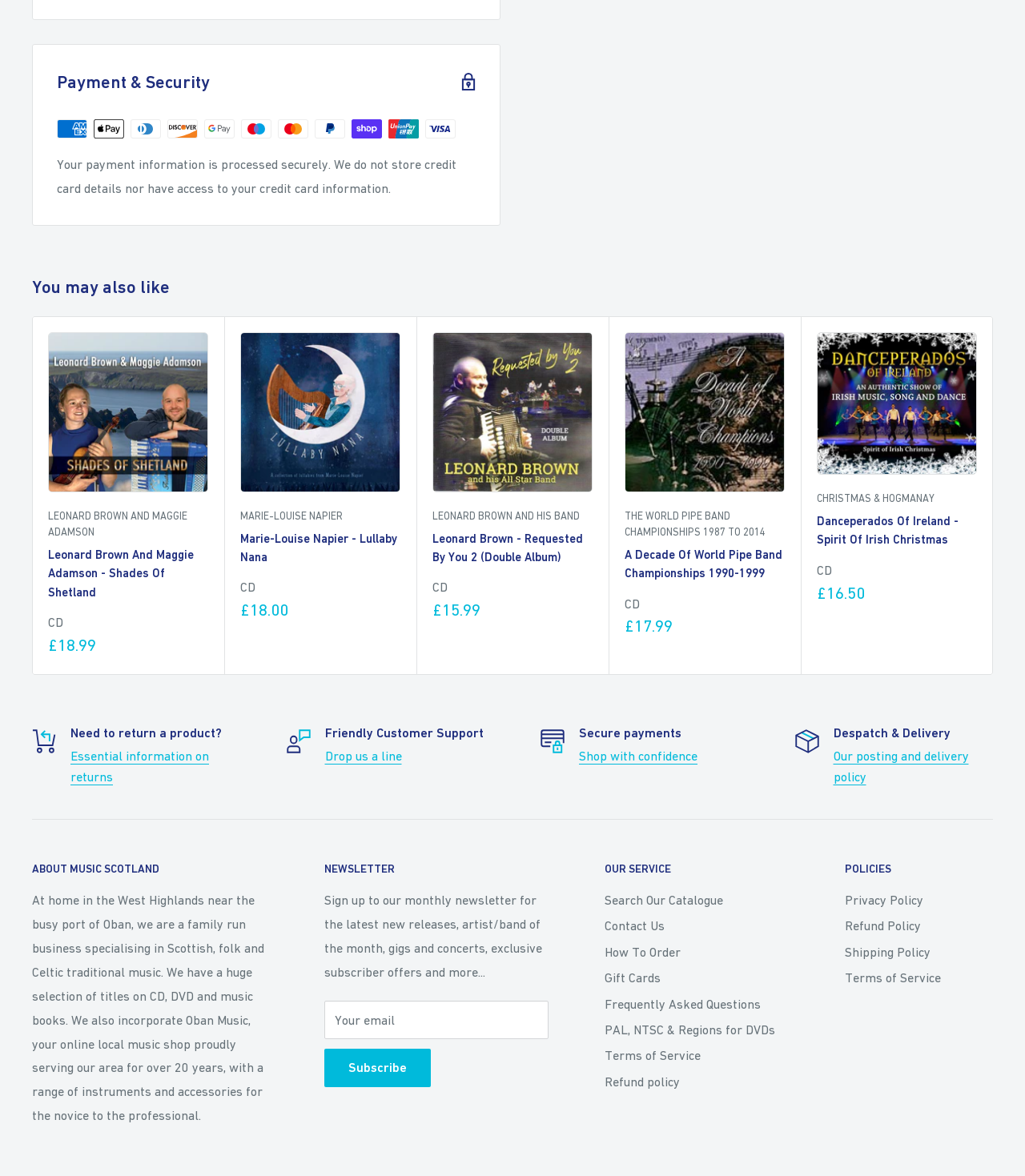Using the description "parent_node: MARIE-LOUISE NAPIER", locate and provide the bounding box of the UI element.

[0.234, 0.282, 0.391, 0.418]